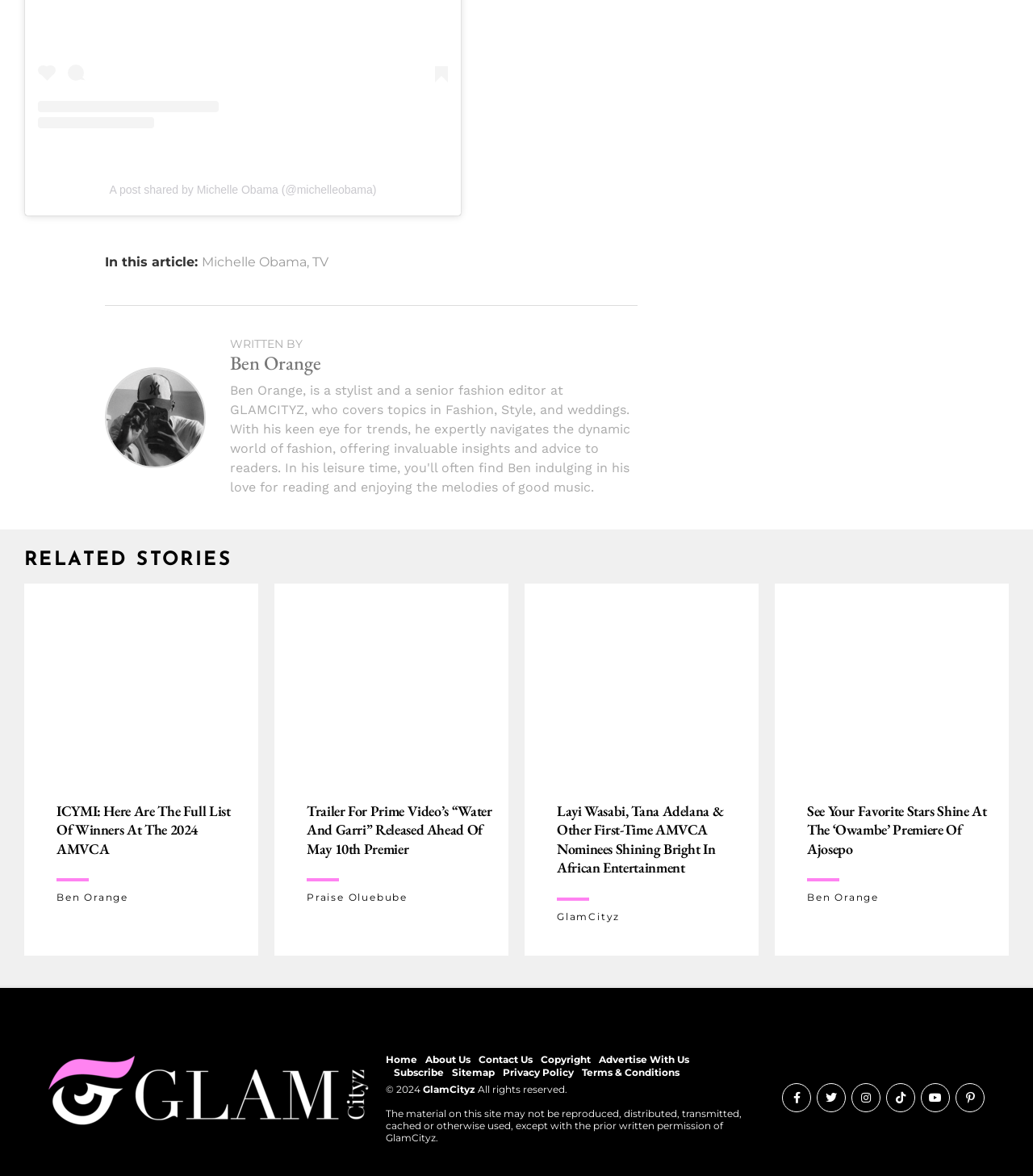Utilize the details in the image to give a detailed response to the question: What is the name of the author of the article?

I found the answer by looking at the 'WRITTEN BY' section, which is located at [0.223, 0.286, 0.293, 0.299] and has the text 'WRITTEN BY'. Next to it, I found the link 'Ben Orange' at [0.223, 0.298, 0.311, 0.319], which indicates the author's name.